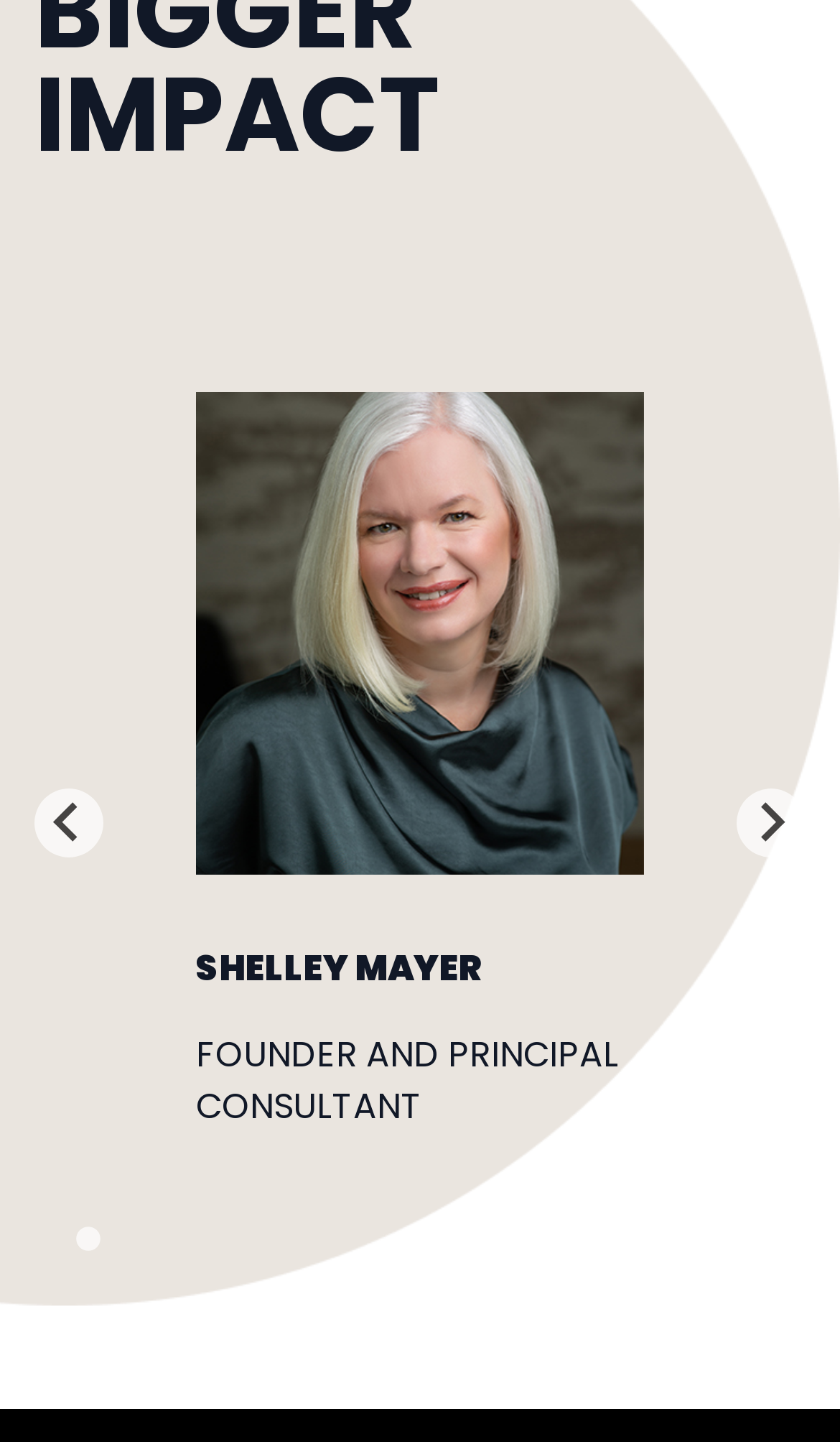Please give a succinct answer using a single word or phrase:
How many slides are there in the slider?

33